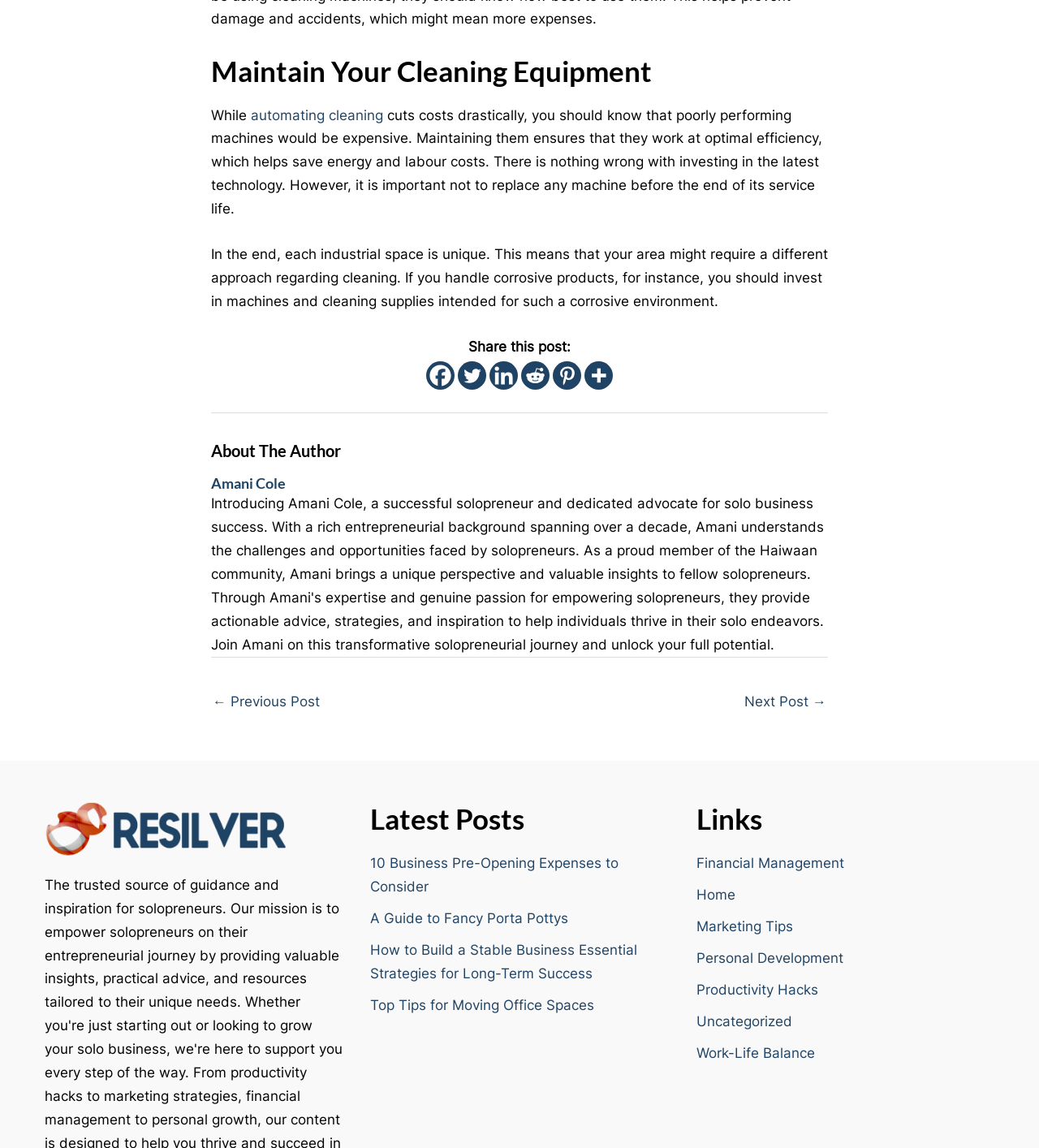Determine the bounding box for the described HTML element: "View previous (Aug 30, 2011)". Ensure the coordinates are four float numbers between 0 and 1 in the format [left, top, right, bottom].

None